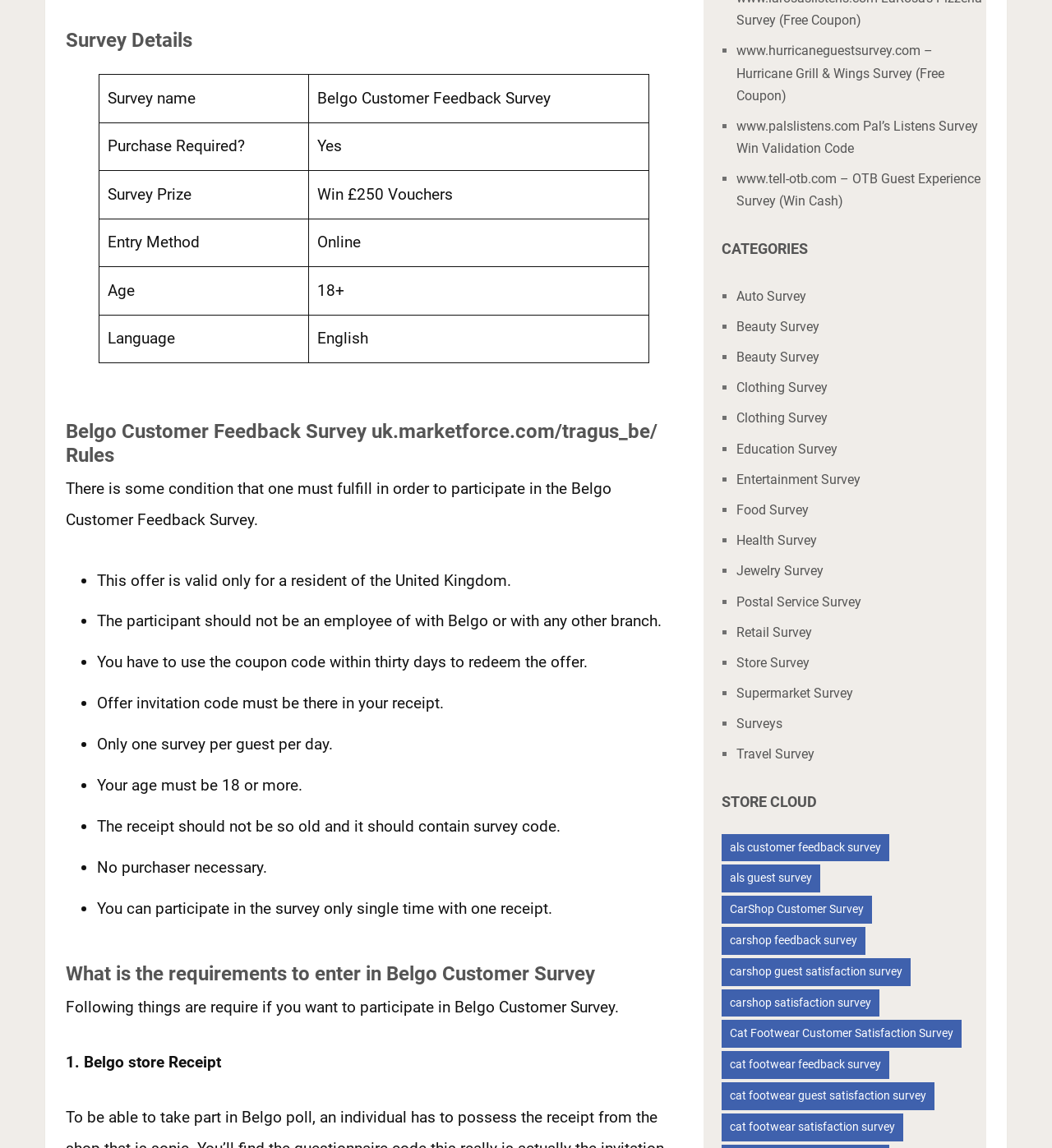Examine the screenshot and answer the question in as much detail as possible: How many rules are listed for participating in the survey?

The rules can be found in the list under the 'Belgo Customer Feedback Survey uk.marketforce.com/tragus_be/ Rules' heading, and there are 9 rules listed.